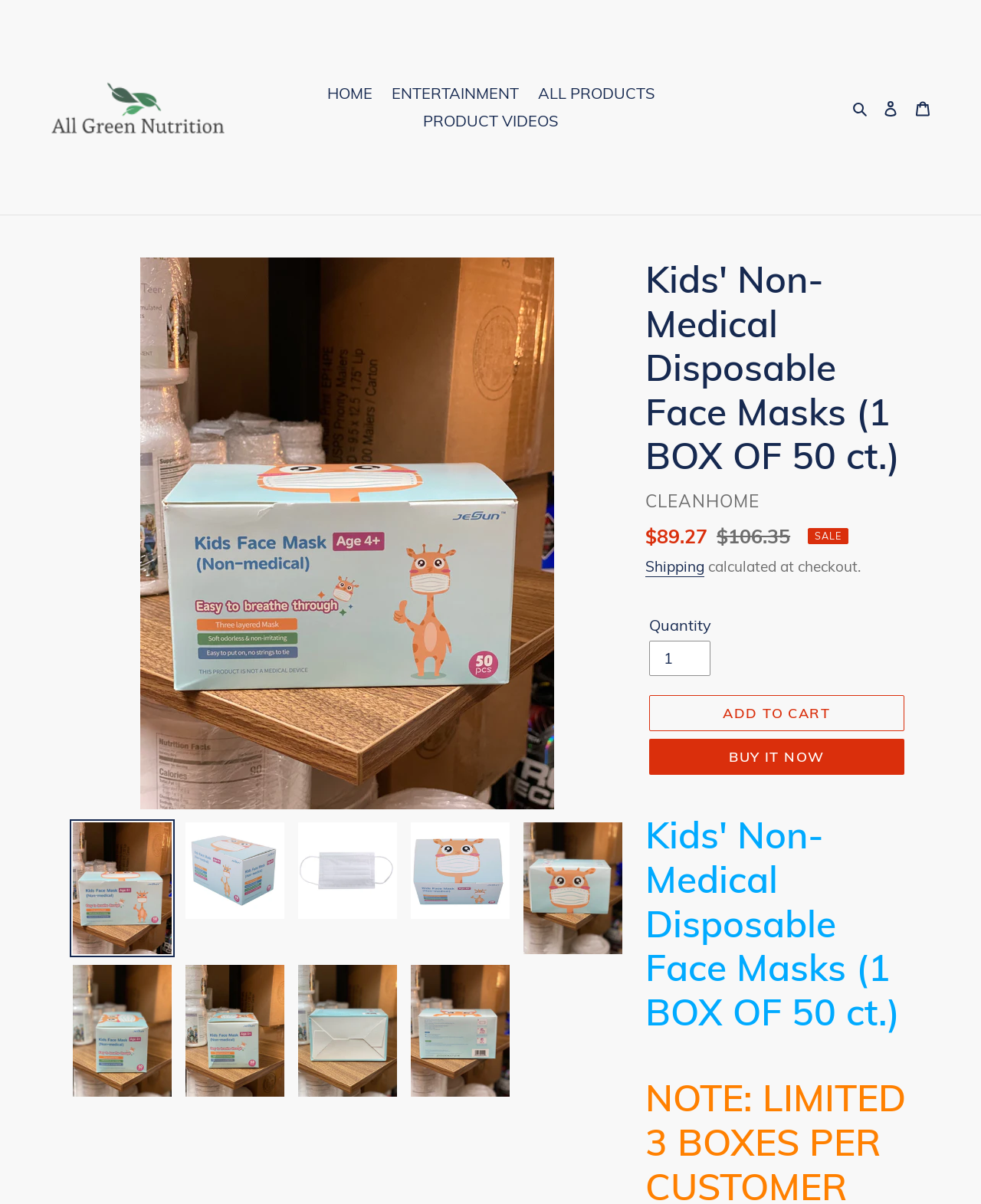Could you locate the bounding box coordinates for the section that should be clicked to accomplish this task: "View the cart".

[0.924, 0.073, 0.957, 0.105]